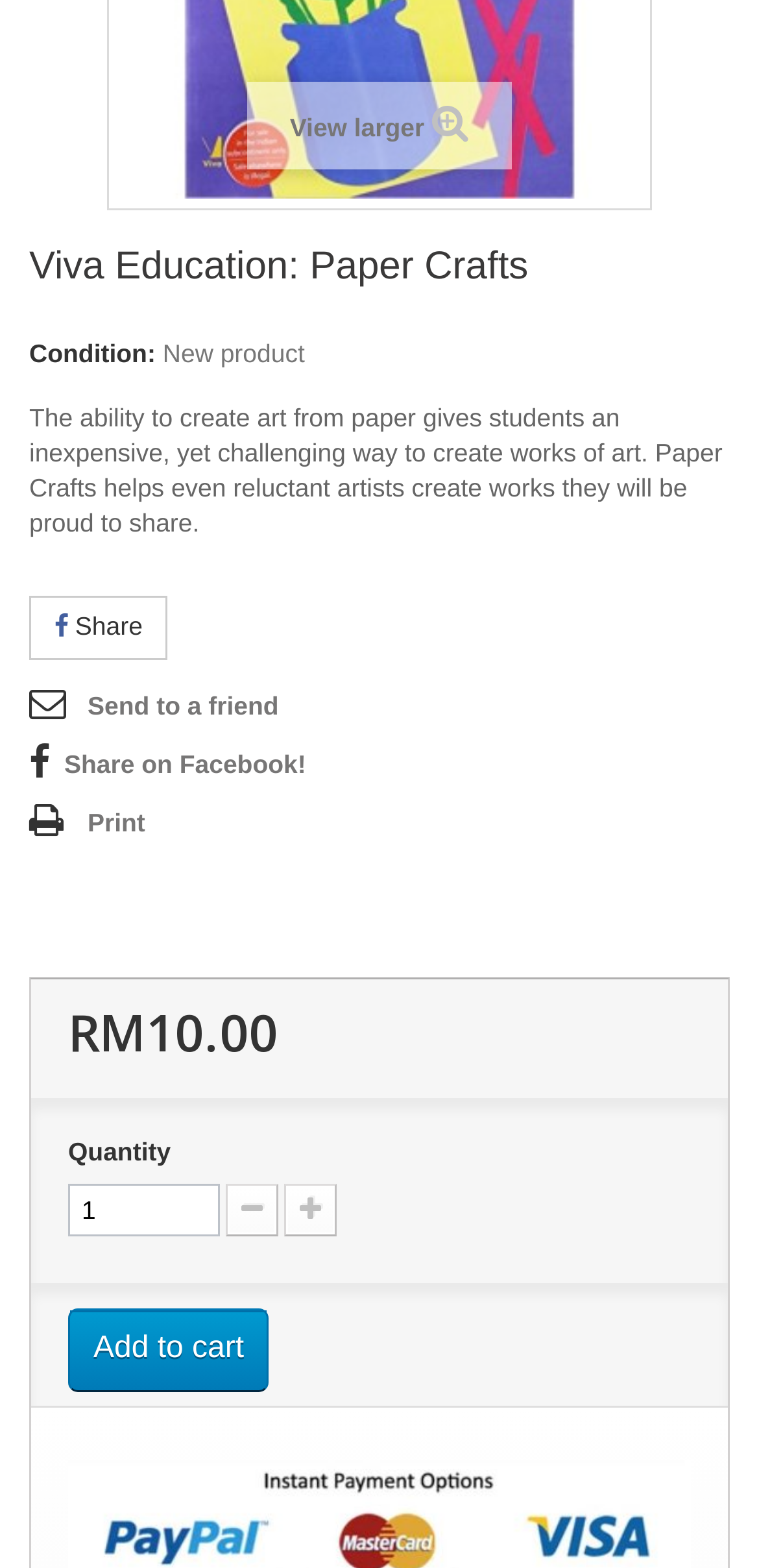What is the minimum quantity that can be ordered?
Using the information from the image, give a concise answer in one word or a short phrase.

1